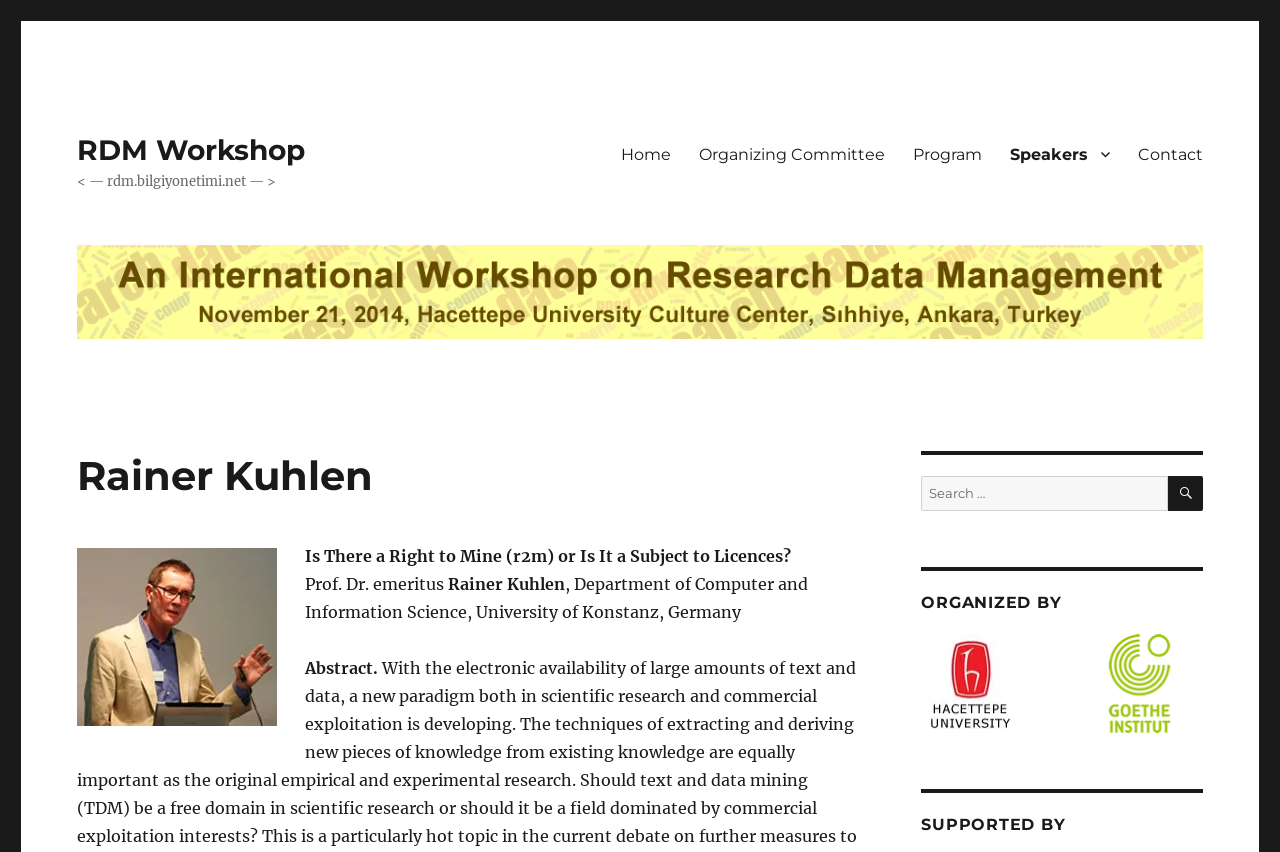What is the name of the professor?
Provide a fully detailed and comprehensive answer to the question.

The name of the professor can be found in the header section of the webpage, where it is written 'Rainer Kuhlen' in a heading element.